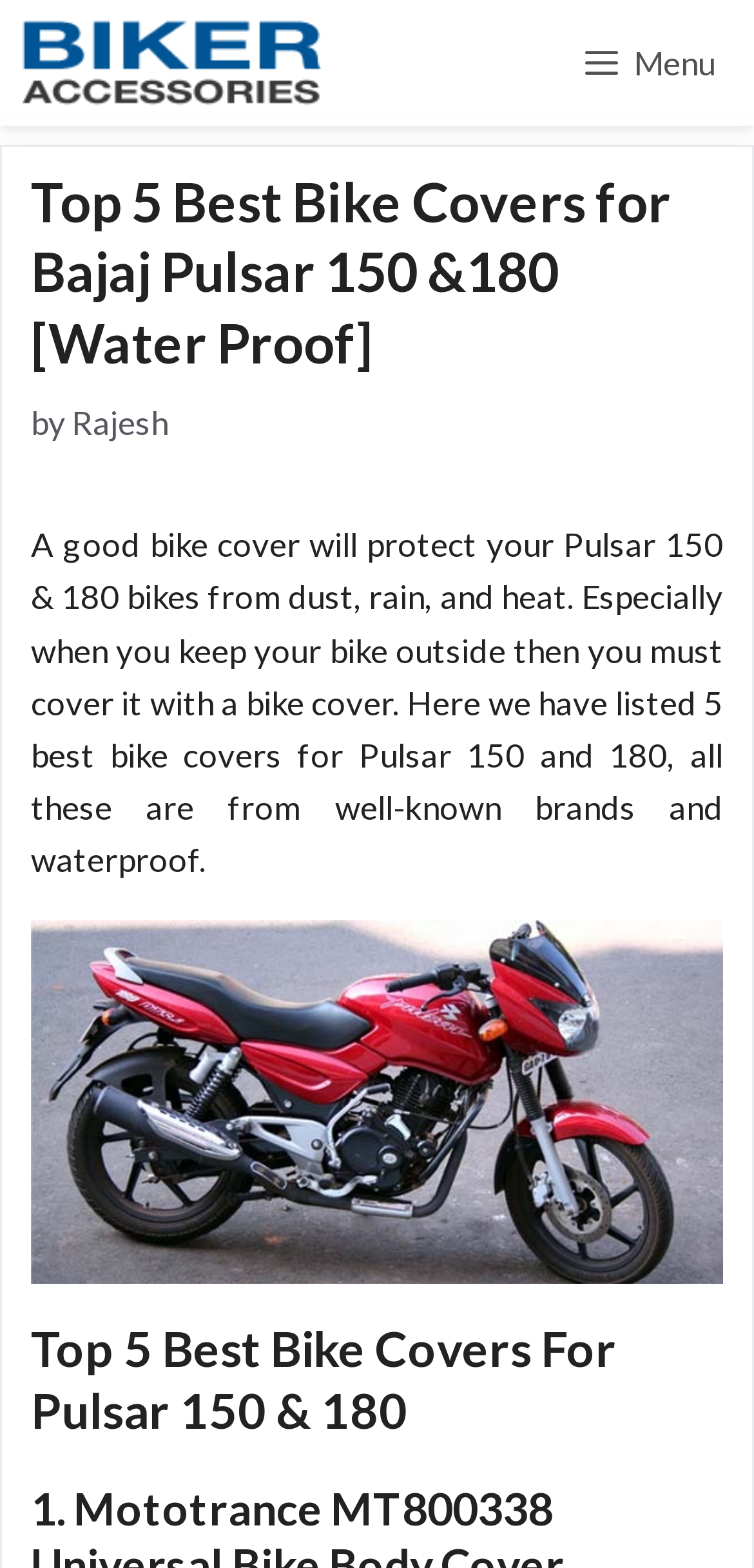Provide the text content of the webpage's main heading.

Top 5 Best Bike Covers for Bajaj Pulsar 150 &180 [Water Proof]